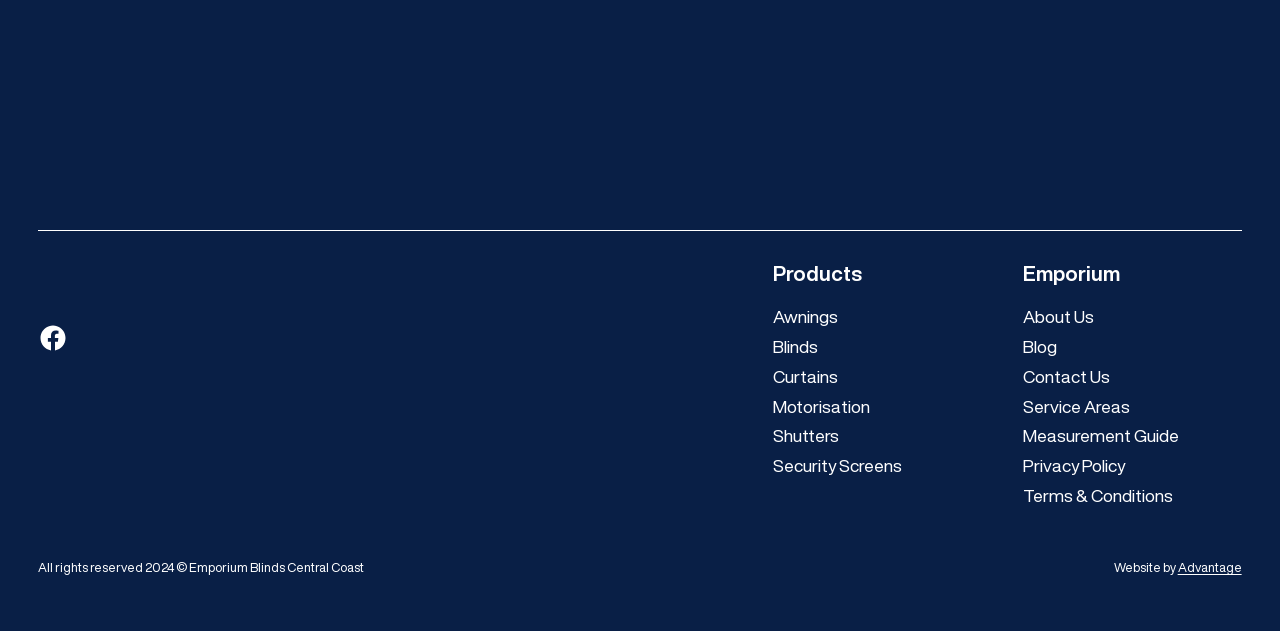Can you identify the bounding box coordinates of the clickable region needed to carry out this instruction: 'Read About Us'? The coordinates should be four float numbers within the range of 0 to 1, stated as [left, top, right, bottom].

[0.8, 0.488, 0.855, 0.515]